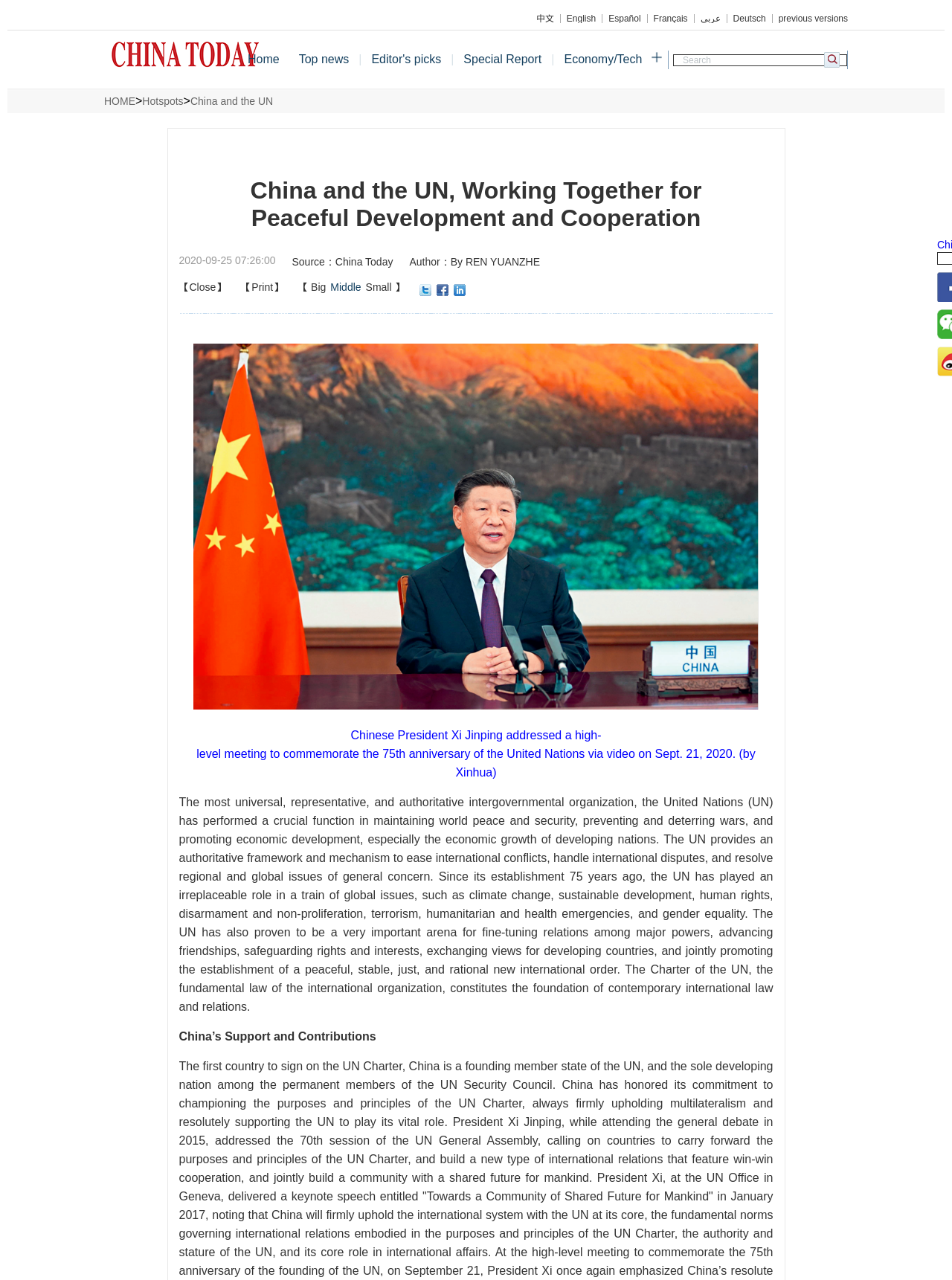Provide the bounding box coordinates of the HTML element described by the text: "previous versions".

[0.811, 0.011, 0.891, 0.018]